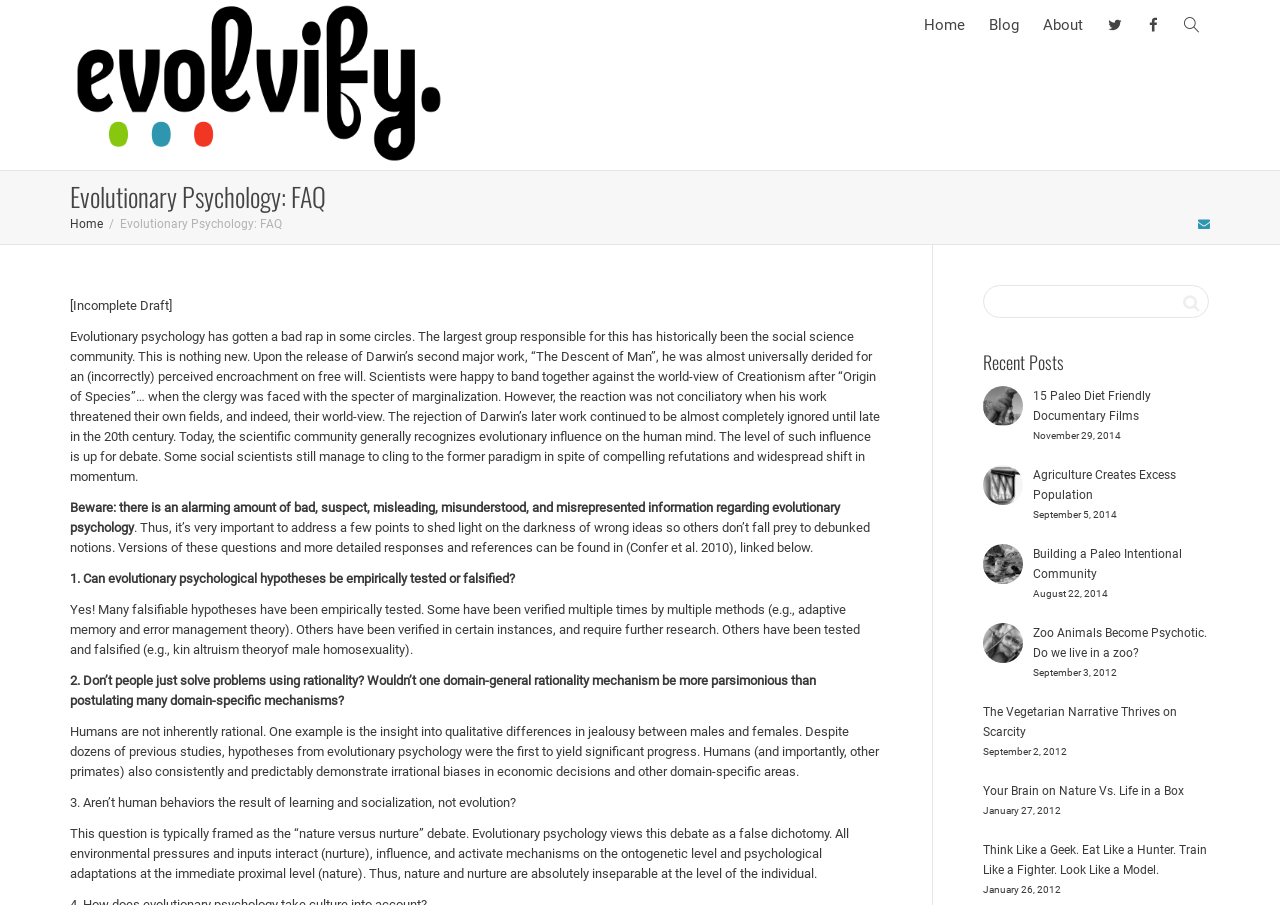What is the main topic of this webpage?
Provide a one-word or short-phrase answer based on the image.

Evolutionary Psychology